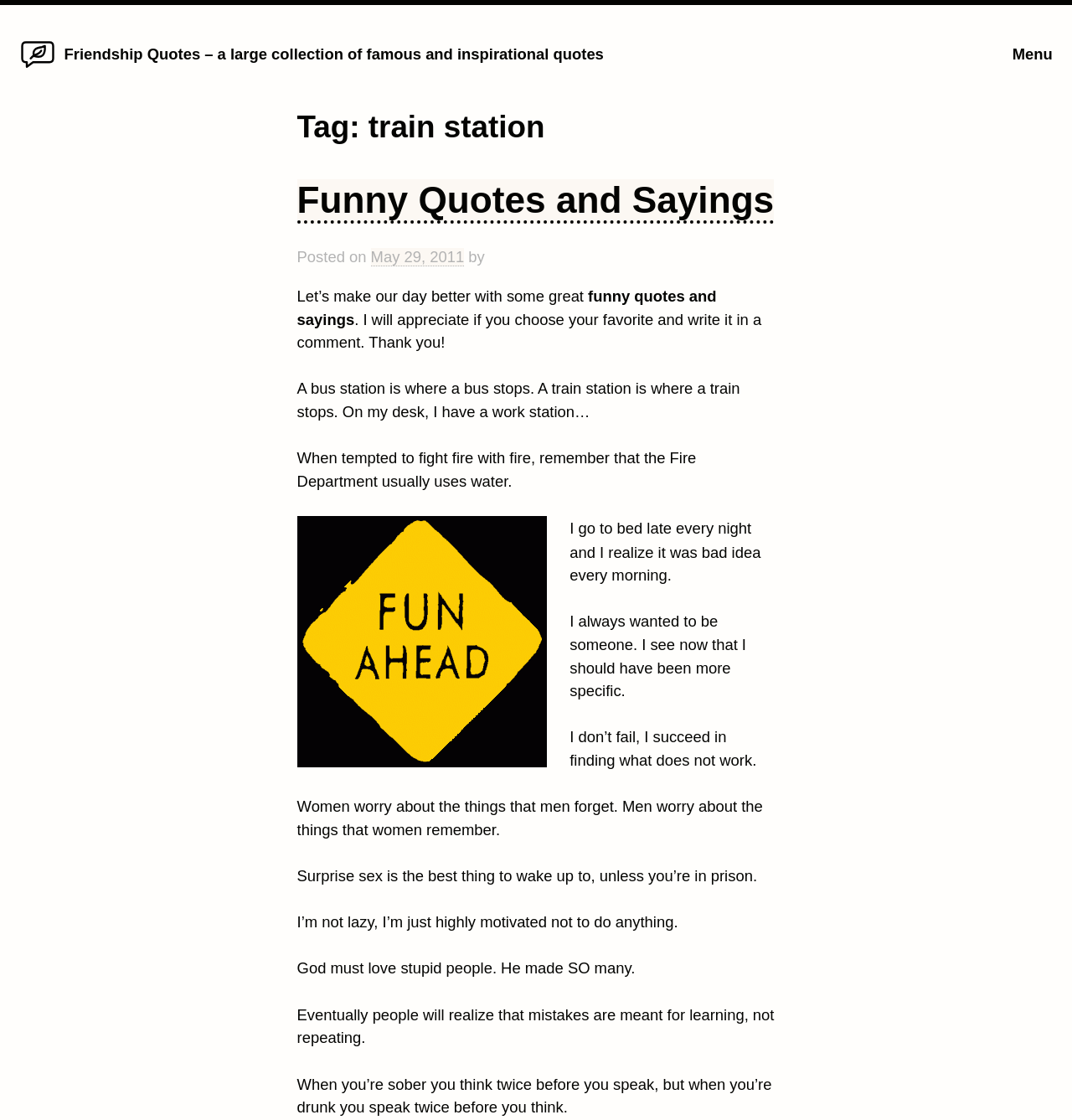Please examine the image and answer the question with a detailed explanation:
How many funny quotes are listed on this webpage?

After carefully examining the webpage content, I can see that there are 7 funny quotes listed, each with a unique text and some of them accompanied by images.